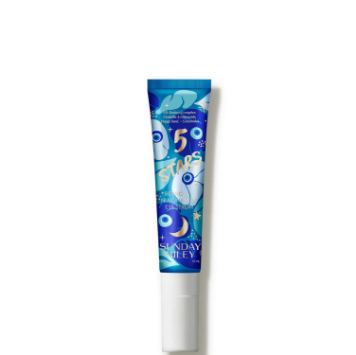Reply to the question with a brief word or phrase: What is the price of the eye serum?

£65.00